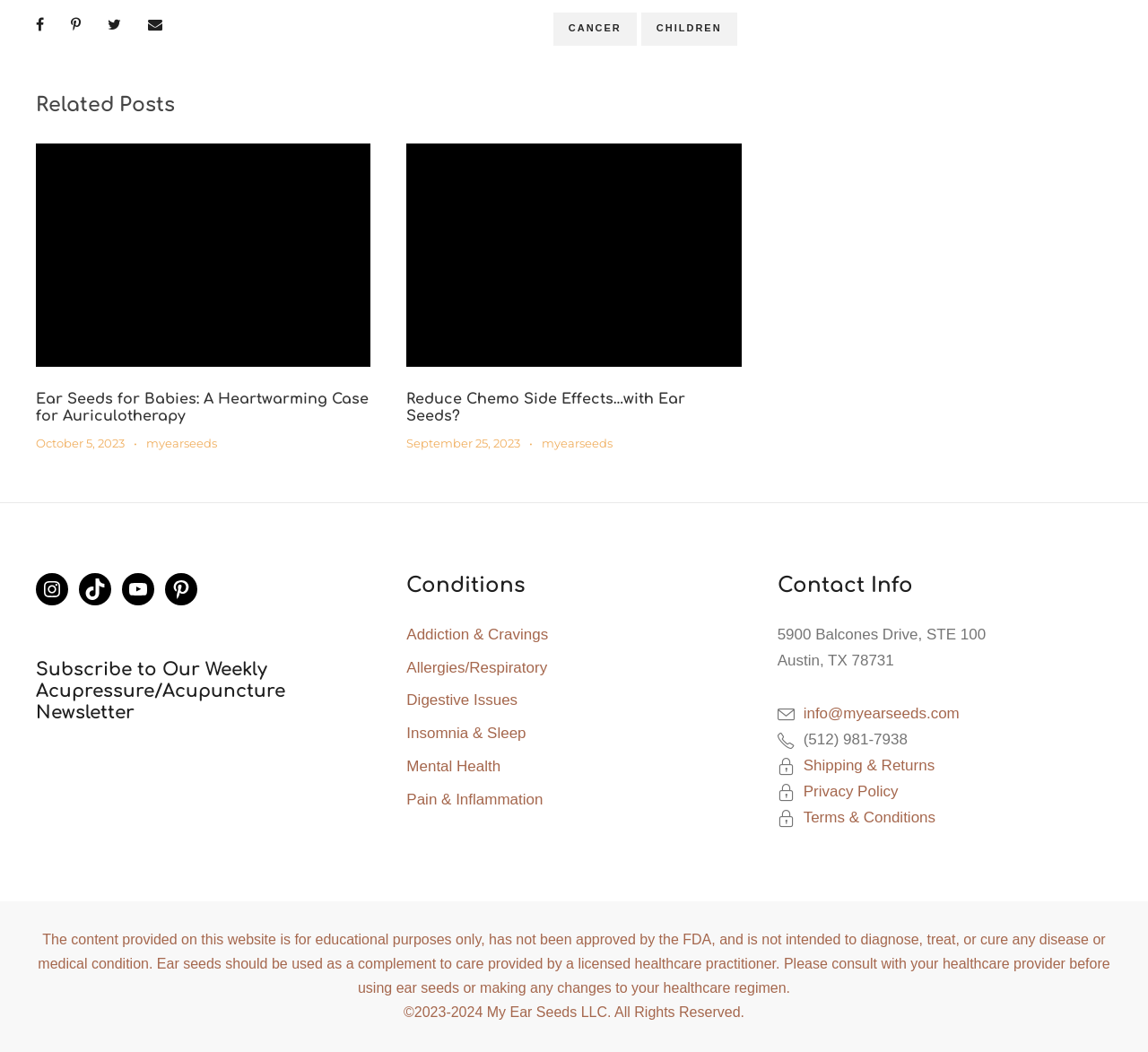What is the address of the company?
Please use the image to deliver a detailed and complete answer.

The contact information section of the webpage provides the address of the company, which is 5900 Balcones Drive, STE 100, Austin, TX 78731. This suggests that the company is physically located in Austin, Texas.